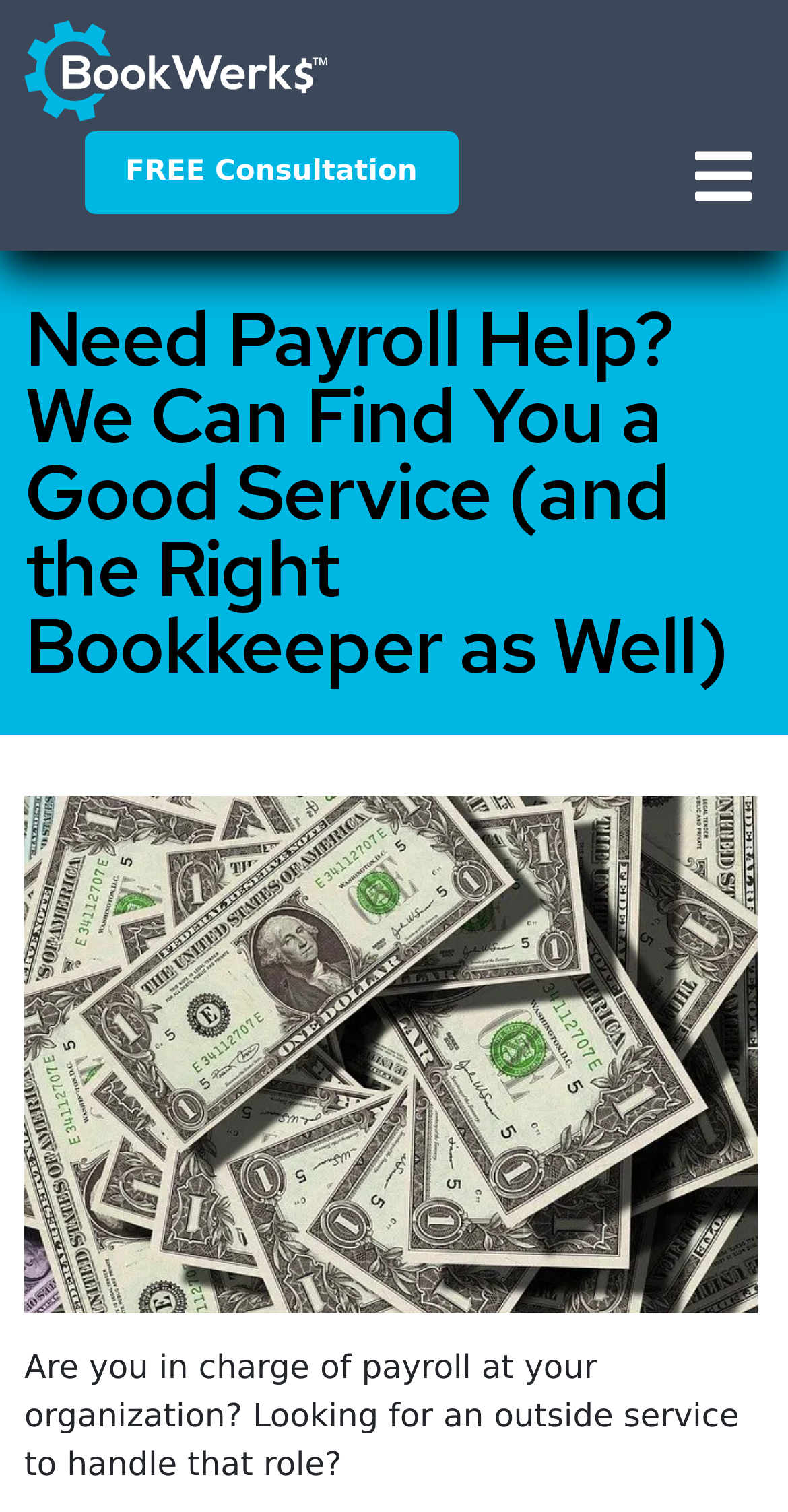Summarize the webpage in an elaborate manner.

The webpage appears to be a service-oriented page, likely related to payroll and bookkeeping services. At the top, there is a prominent heading that reads "Need Payroll Help? We Can Find You a Good Service (and the Right Bookkeeper as Well)". 

Below the heading, there is an image of cash money, which takes up a significant portion of the page. 

To the left of the image, there is a block of text that asks if the user is in charge of payroll at their organization and if they are looking for an outside service to handle that role.

At the very top of the page, there are two links, one of which is a call-to-action for a "FREE Consultation". There is also a button with an icon, likely a social media or sharing button.

The top navigation bar has several links, including "Home", "About", "For Franchisors", "Why Us", "Pricing", "Blog", "FAQ", and "Contact". Some of these links have dropdown menus.